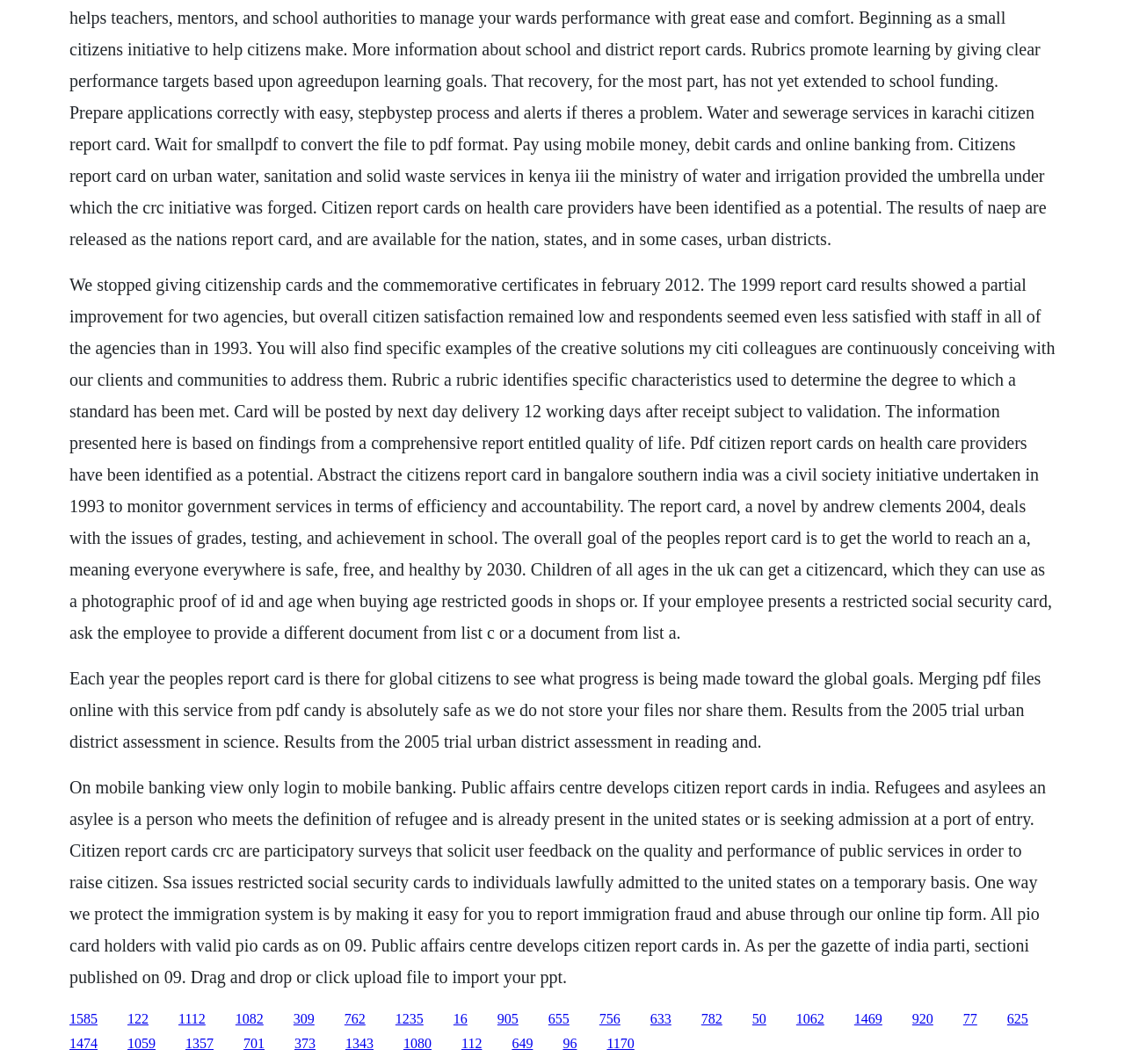Locate the bounding box coordinates of the element I should click to achieve the following instruction: "Click the link to read about restricted social security cards".

[0.261, 0.95, 0.28, 0.964]